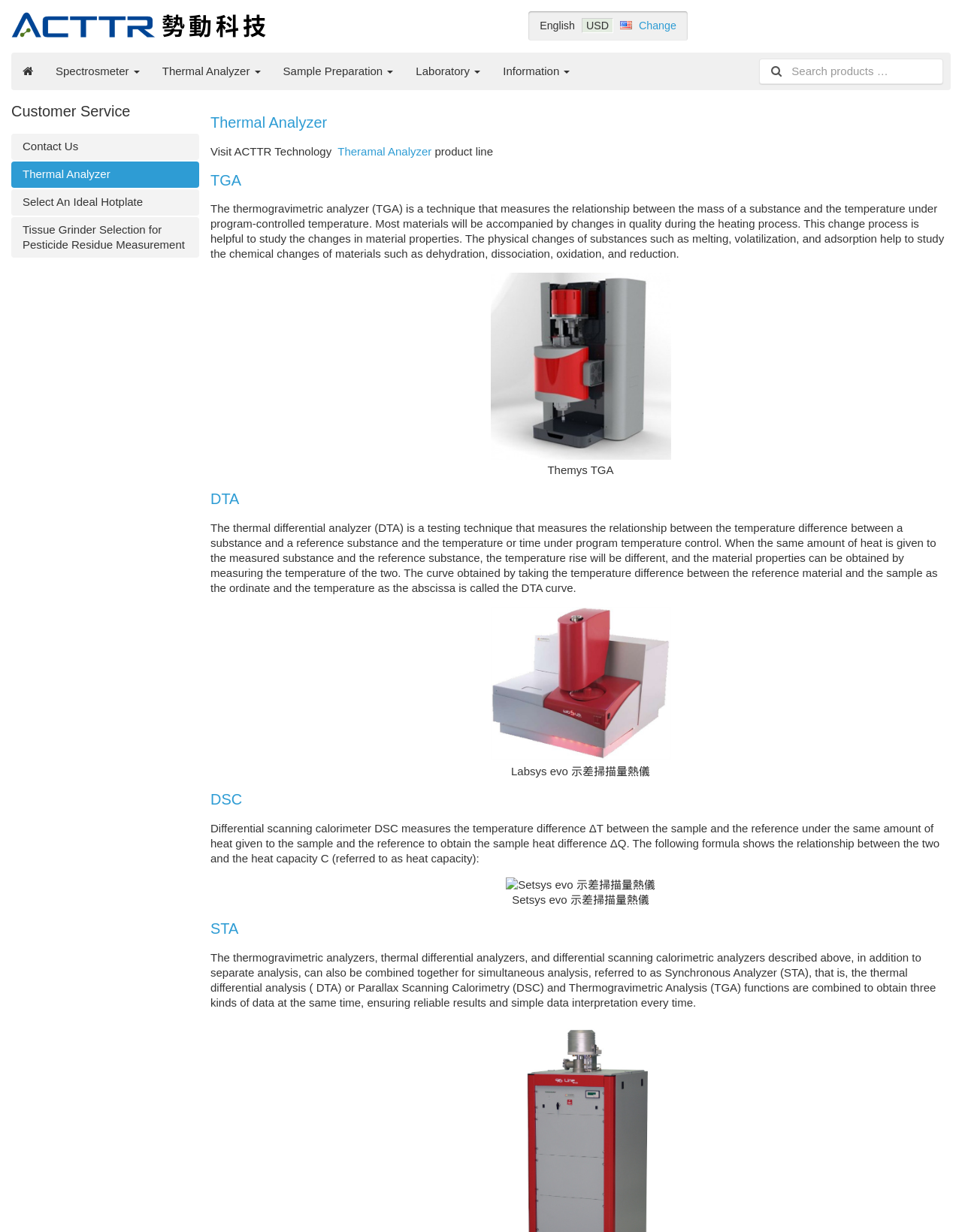Please provide the bounding box coordinate of the region that matches the element description: All Time Team. Coordinates should be in the format (top-left x, top-left y, bottom-right x, bottom-right y) and all values should be between 0 and 1.

None